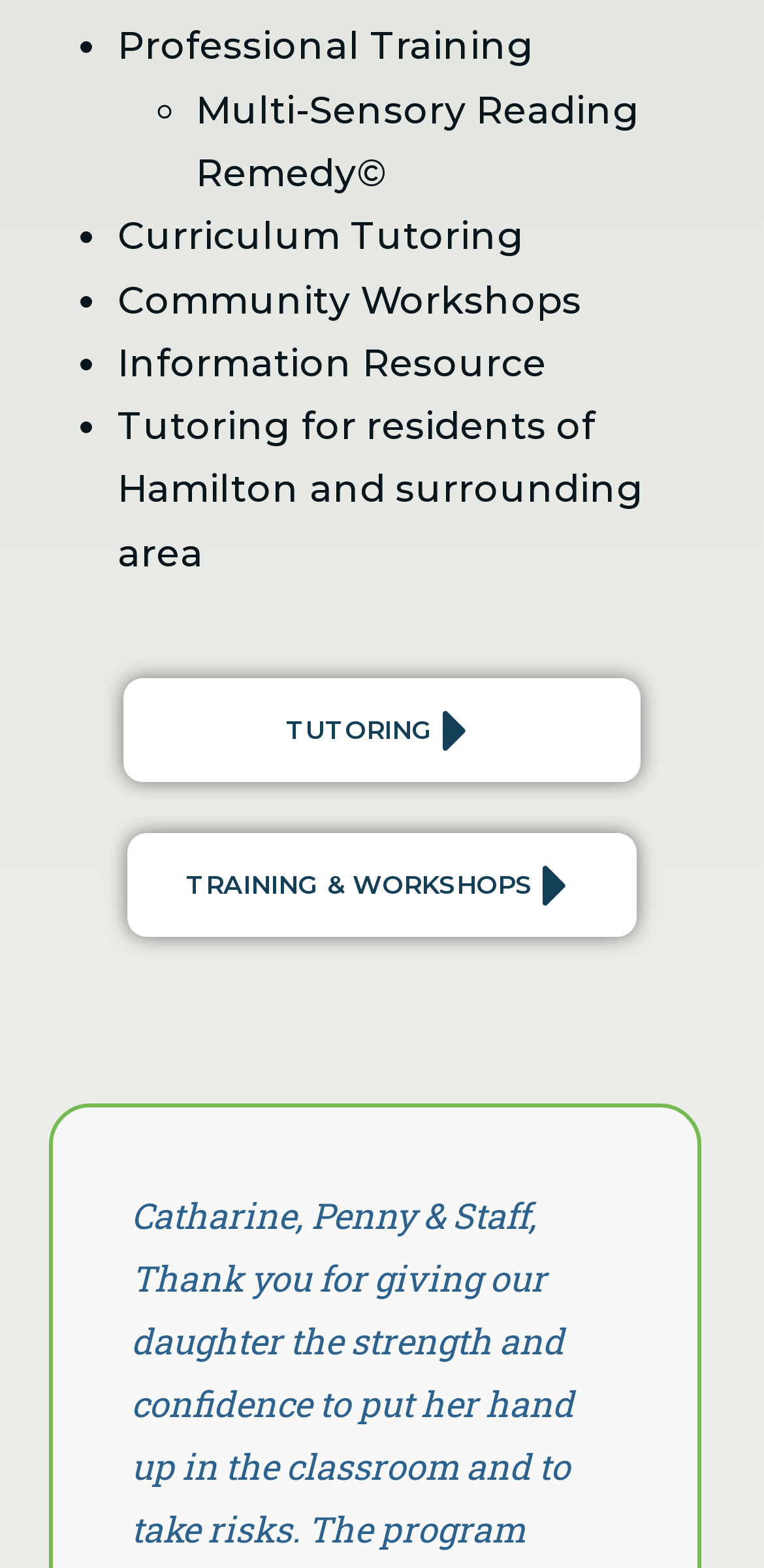Extract the bounding box coordinates for the UI element described as: "Accept All Cookies".

None